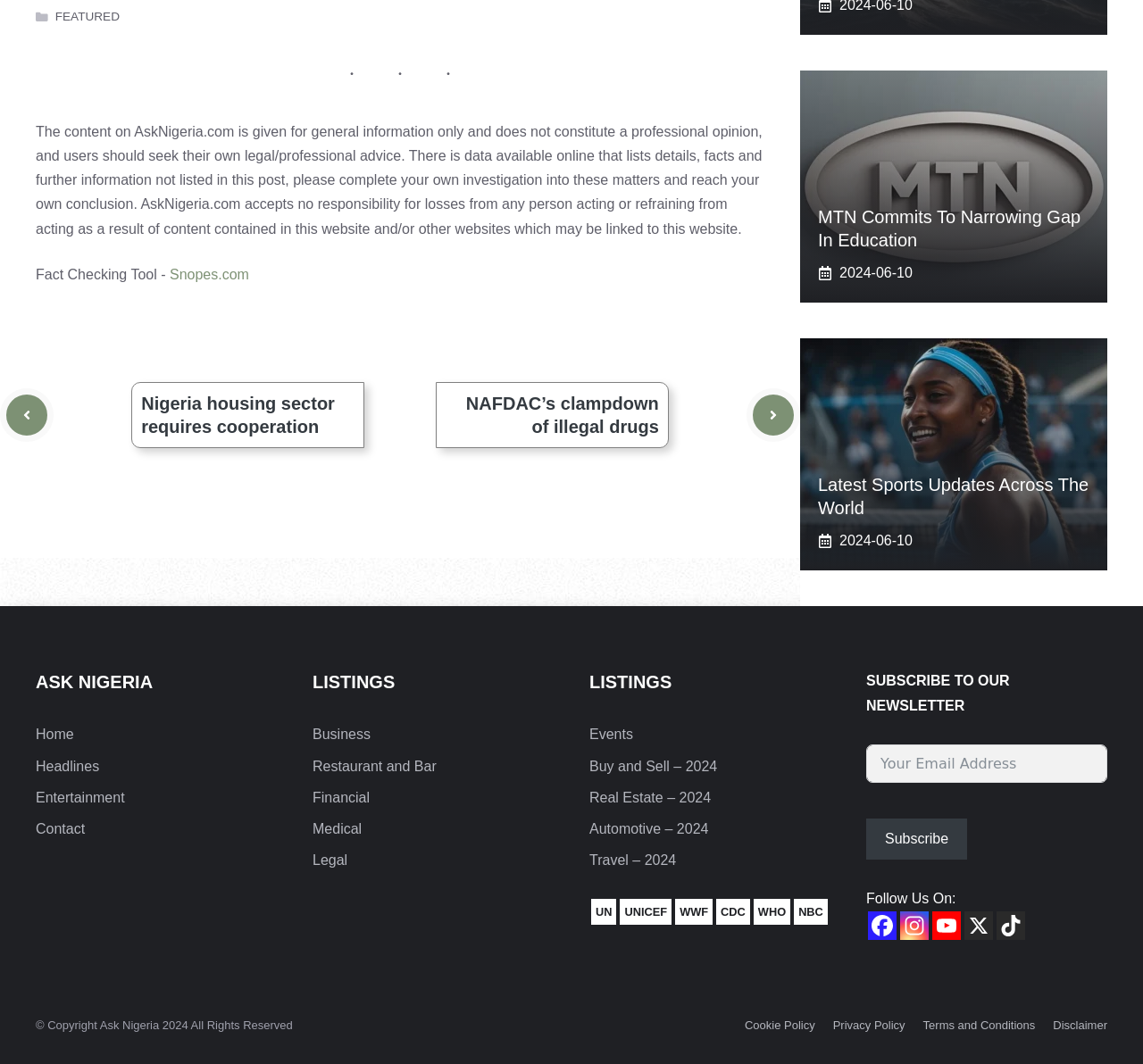Identify the bounding box coordinates of the element to click to follow this instruction: 'Click on the 'Next post' link'. Ensure the coordinates are four float values between 0 and 1, provided as [left, top, right, bottom].

[0.653, 0.365, 0.7, 0.415]